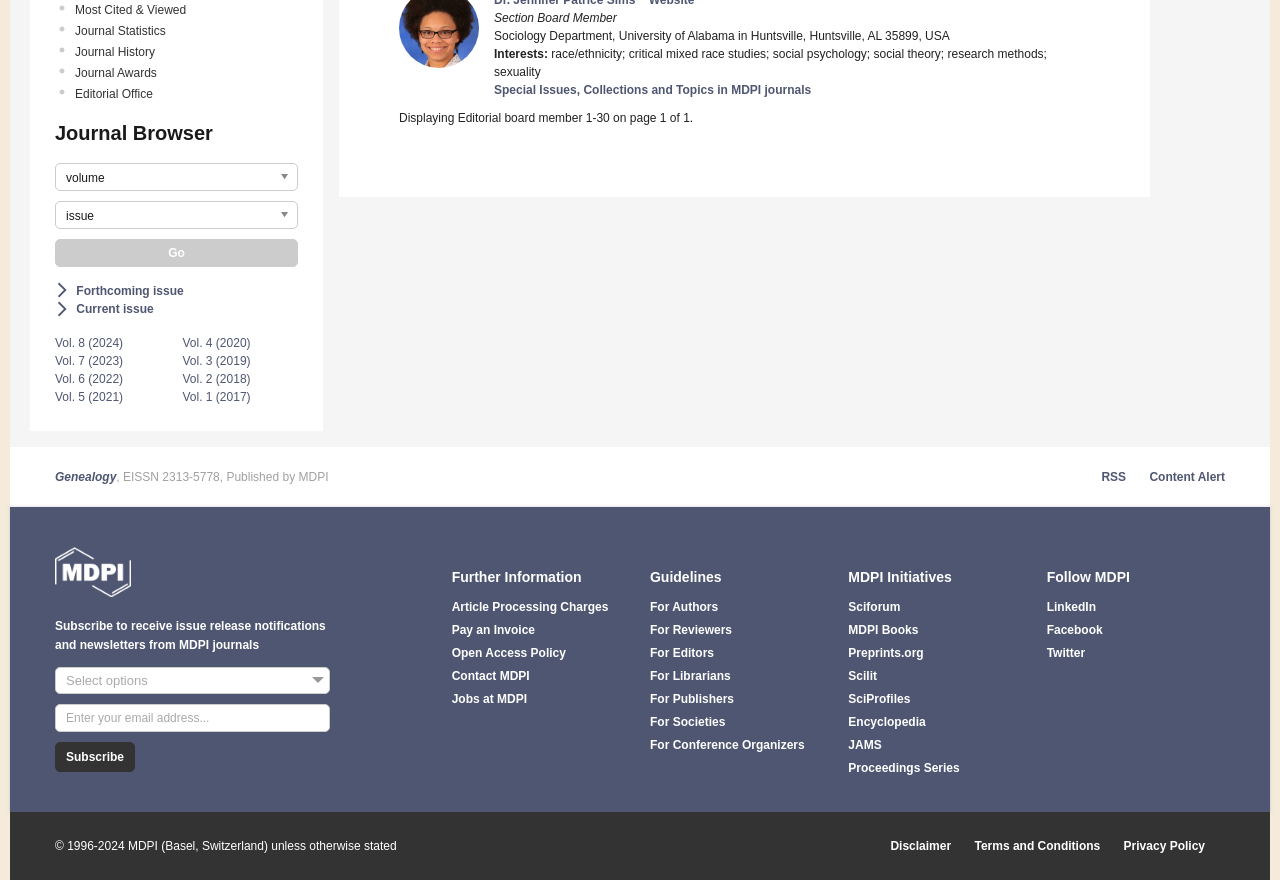Find the bounding box coordinates corresponding to the UI element with the description: "For Conference Organizers". The coordinates should be formatted as [left, top, right, bottom], with values as floats between 0 and 1.

[0.508, 0.837, 0.647, 0.857]